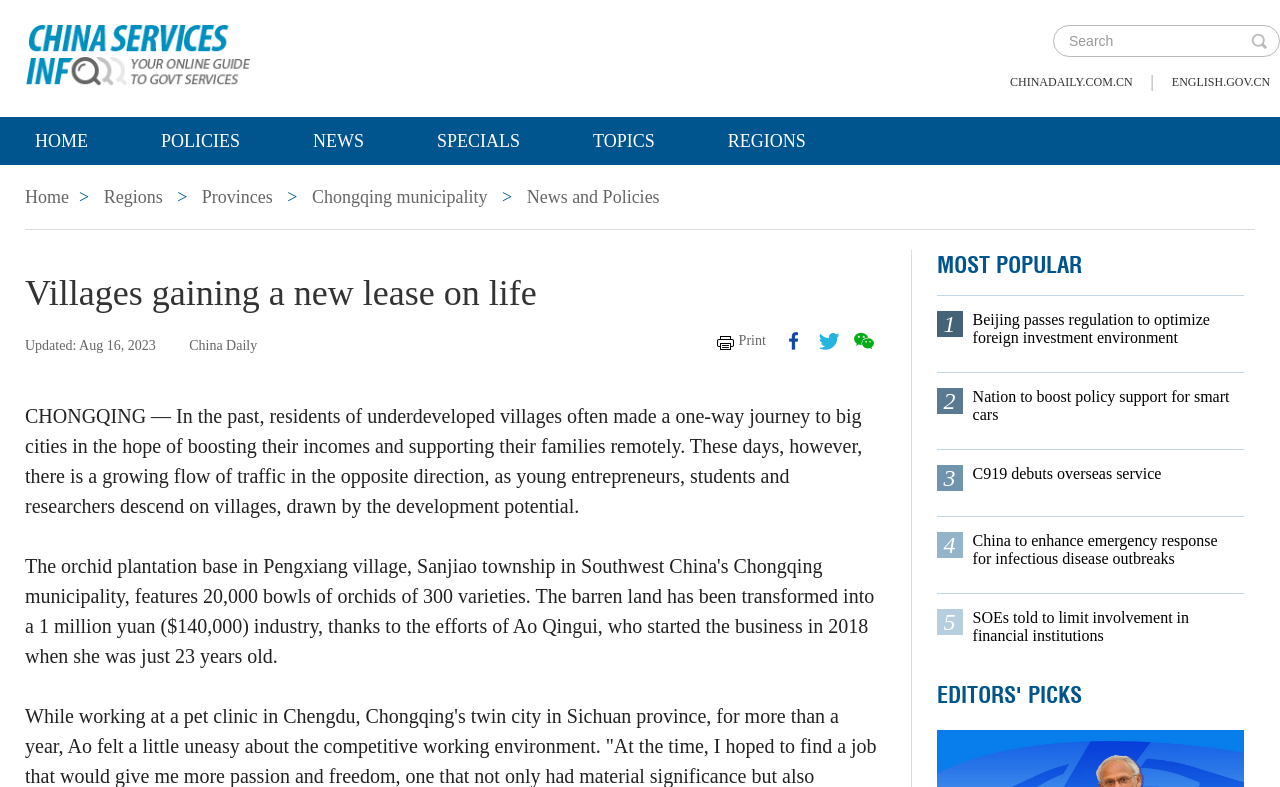Please respond to the question using a single word or phrase:
What is the name of the website?

govt.chinadaily.com.cn